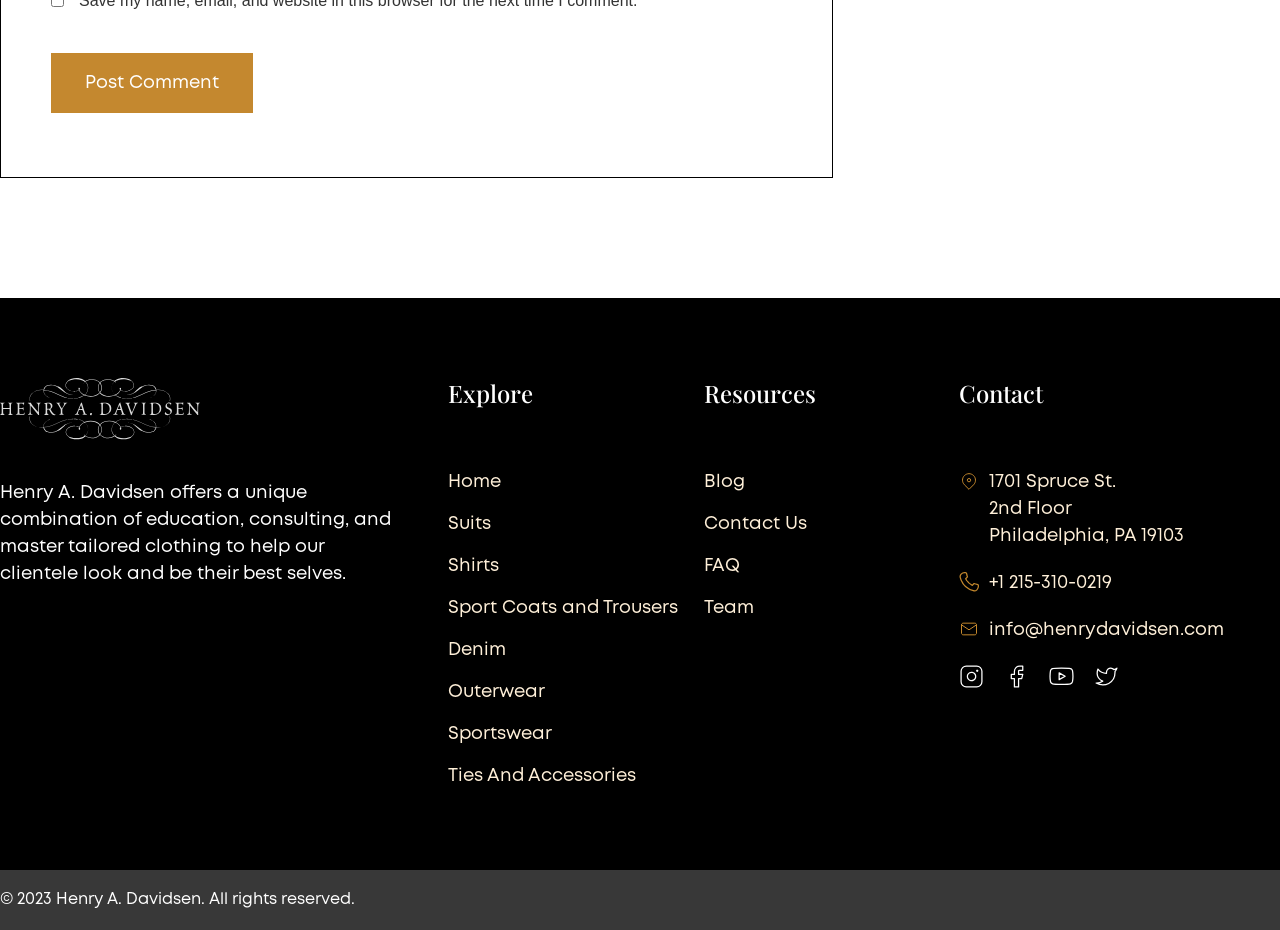Provide the bounding box coordinates for the UI element that is described as: "Sport Coats and Trousers".

[0.35, 0.64, 0.53, 0.669]